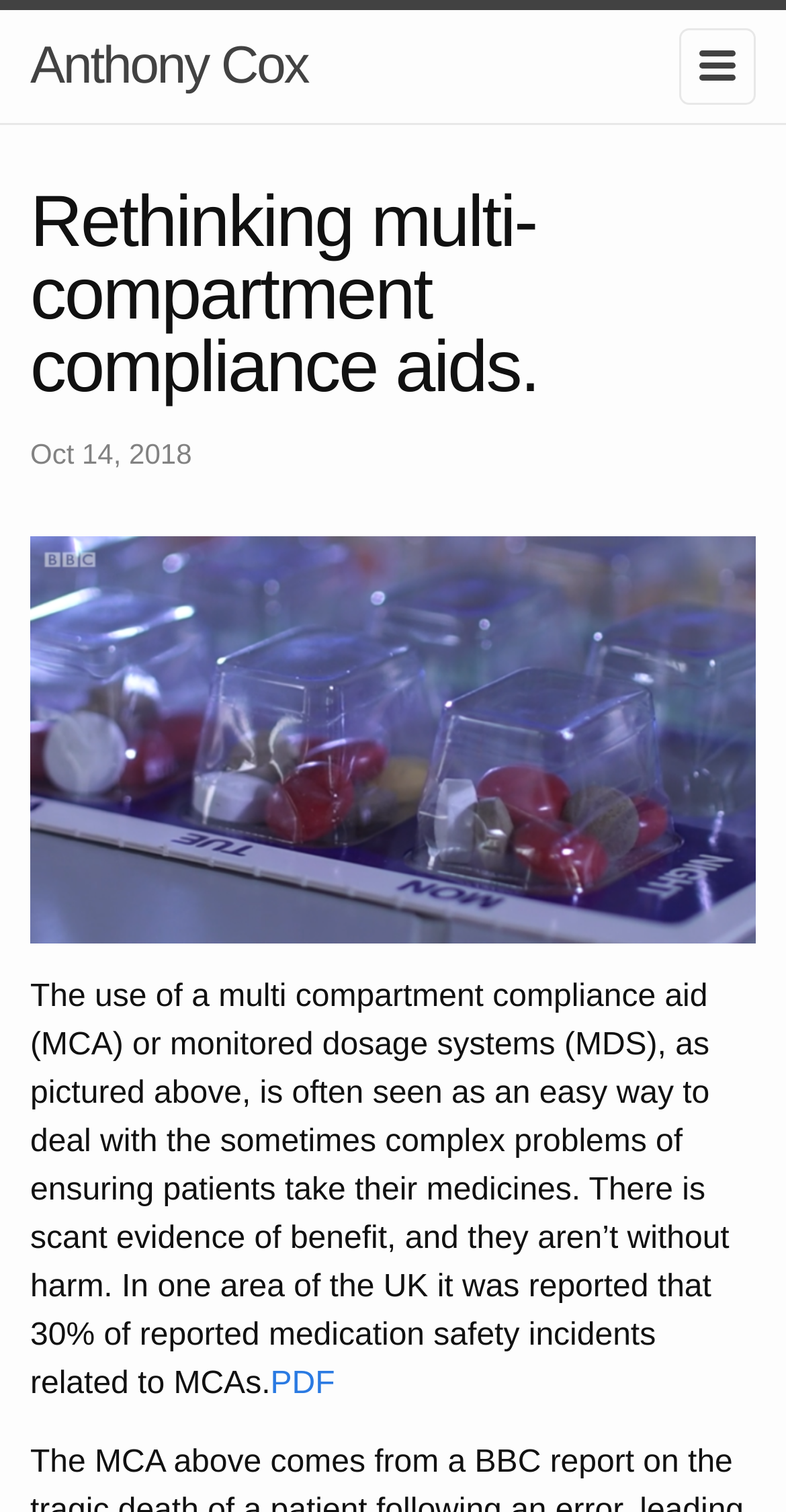What is the topic of the article?
Using the image as a reference, answer the question with a short word or phrase.

Multi-compartment compliance aids